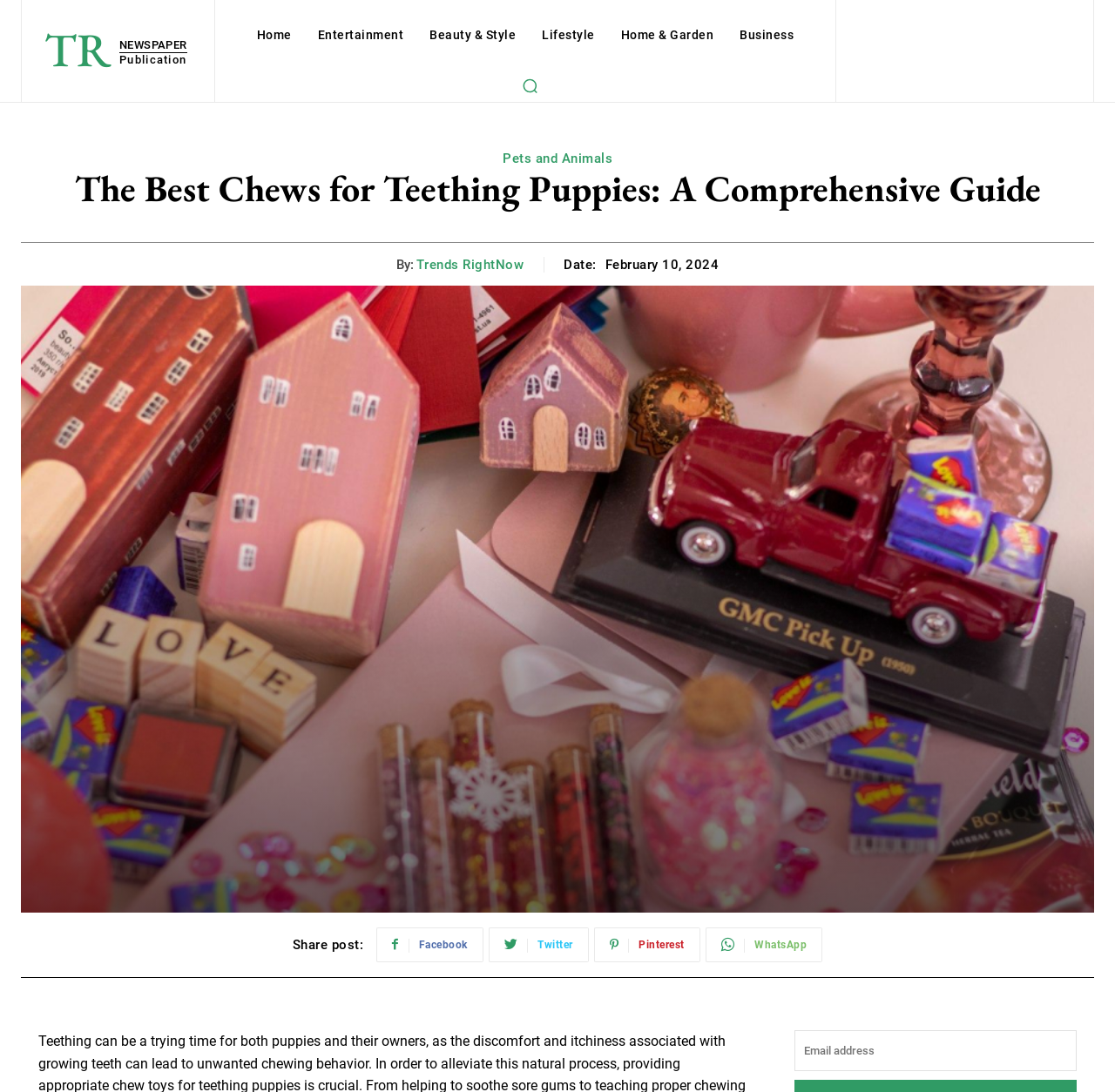Please find and generate the text of the main heading on the webpage.

The Best Chews for Teething Puppies: A Comprehensive Guide